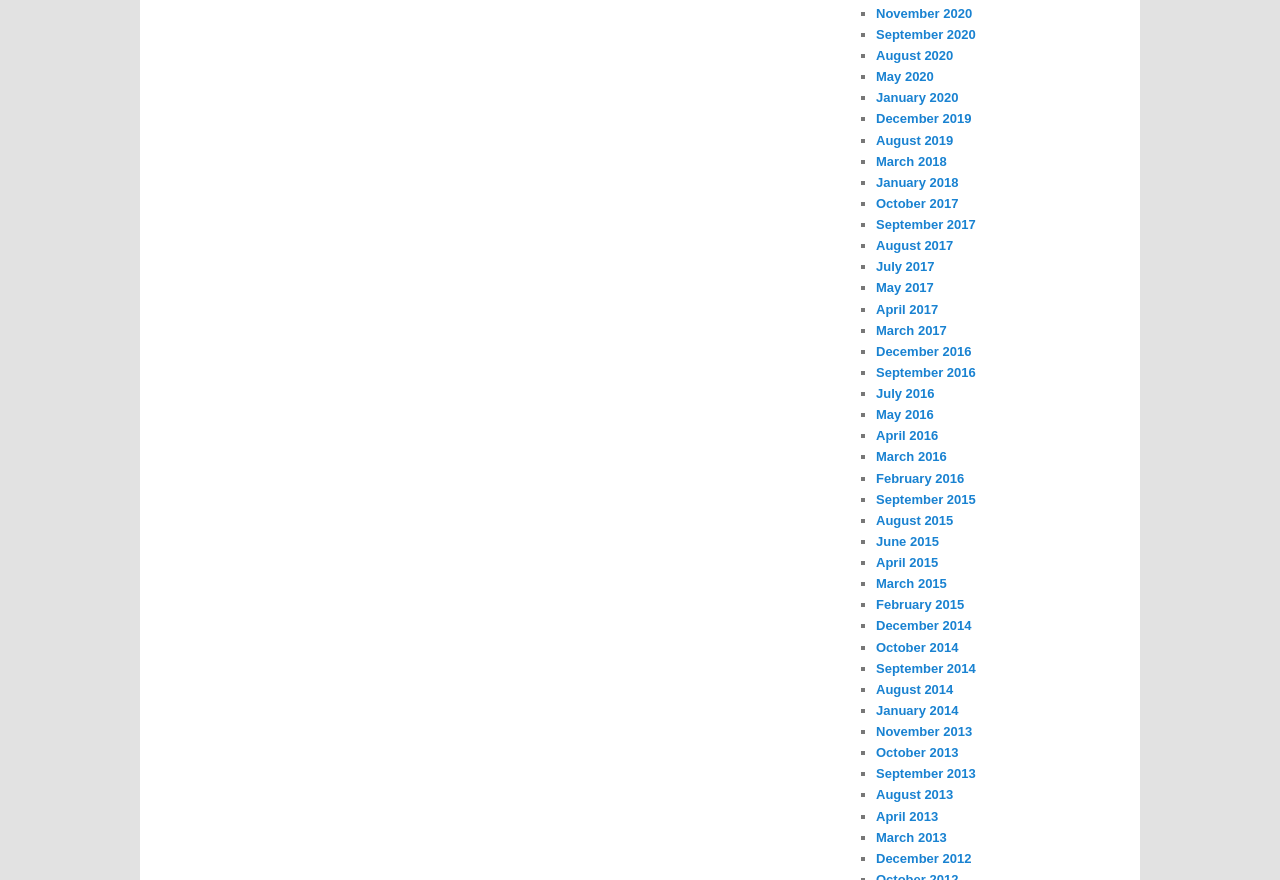With reference to the image, please provide a detailed answer to the following question: What is the latest year listed?

I looked at the list of links and found that the latest year listed is 2020, which is at the top of the list.